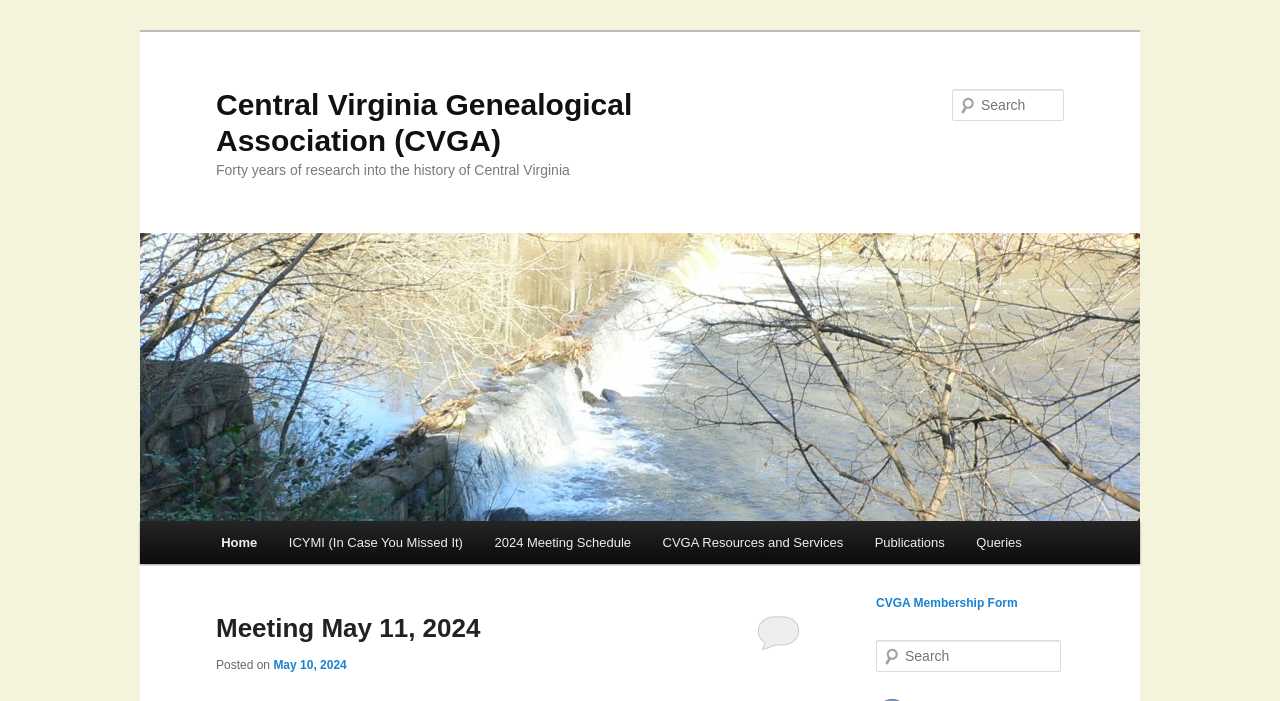Please give a succinct answer to the question in one word or phrase:
How many links are there in the main menu?

6